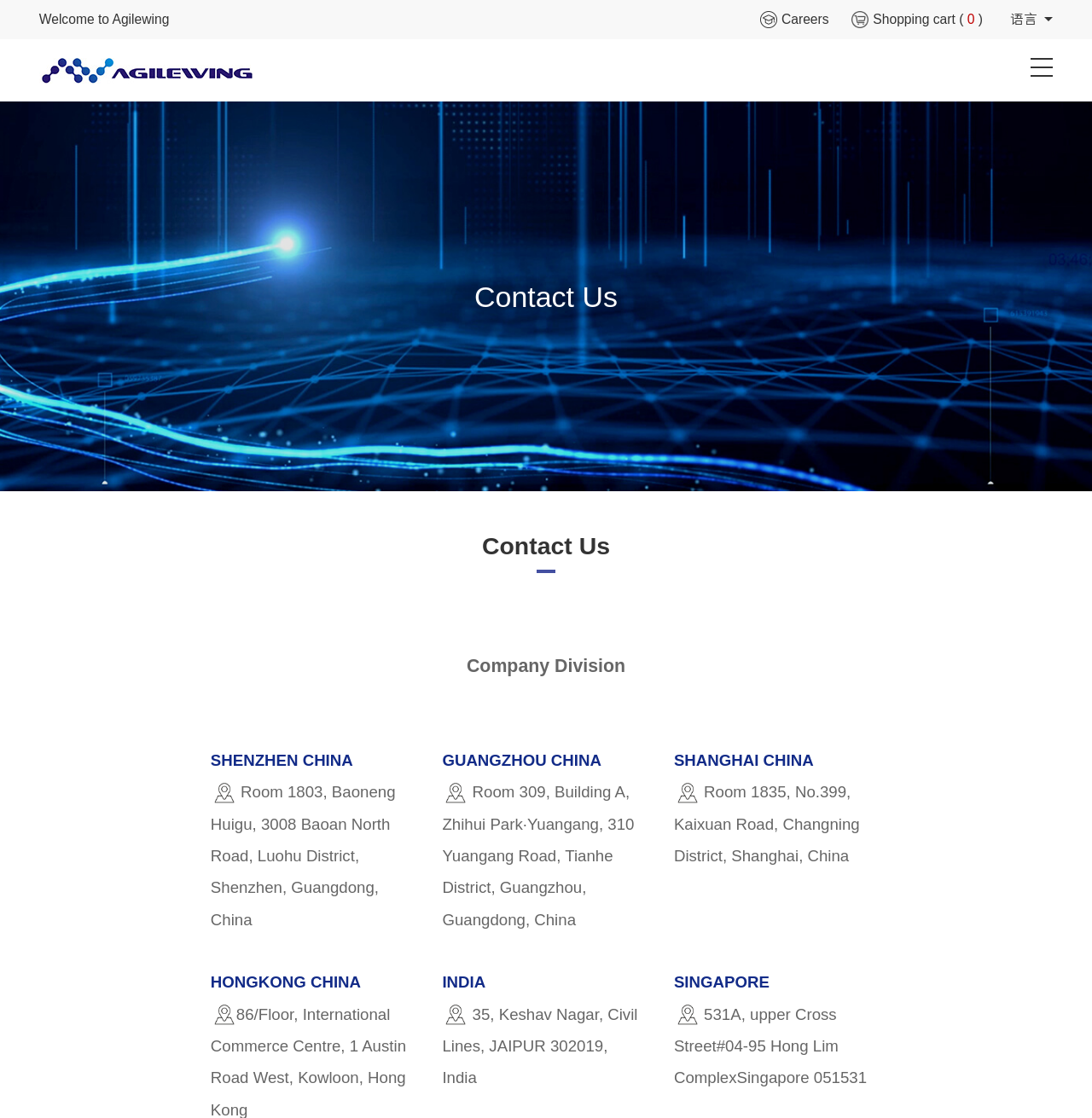Look at the image and write a detailed answer to the question: 
How many offices does the company have in China?

The company has offices in Shenzhen, Guangzhou, and Shanghai, which are indicated by the StaticText elements with the texts 'SHENZHEN CHINA', 'GUANGZHOU CHINA', and 'SHANGHAI CHINA' respectively, at coordinates [0.193, 0.672, 0.323, 0.688], [0.405, 0.672, 0.551, 0.688], and [0.617, 0.672, 0.745, 0.688]